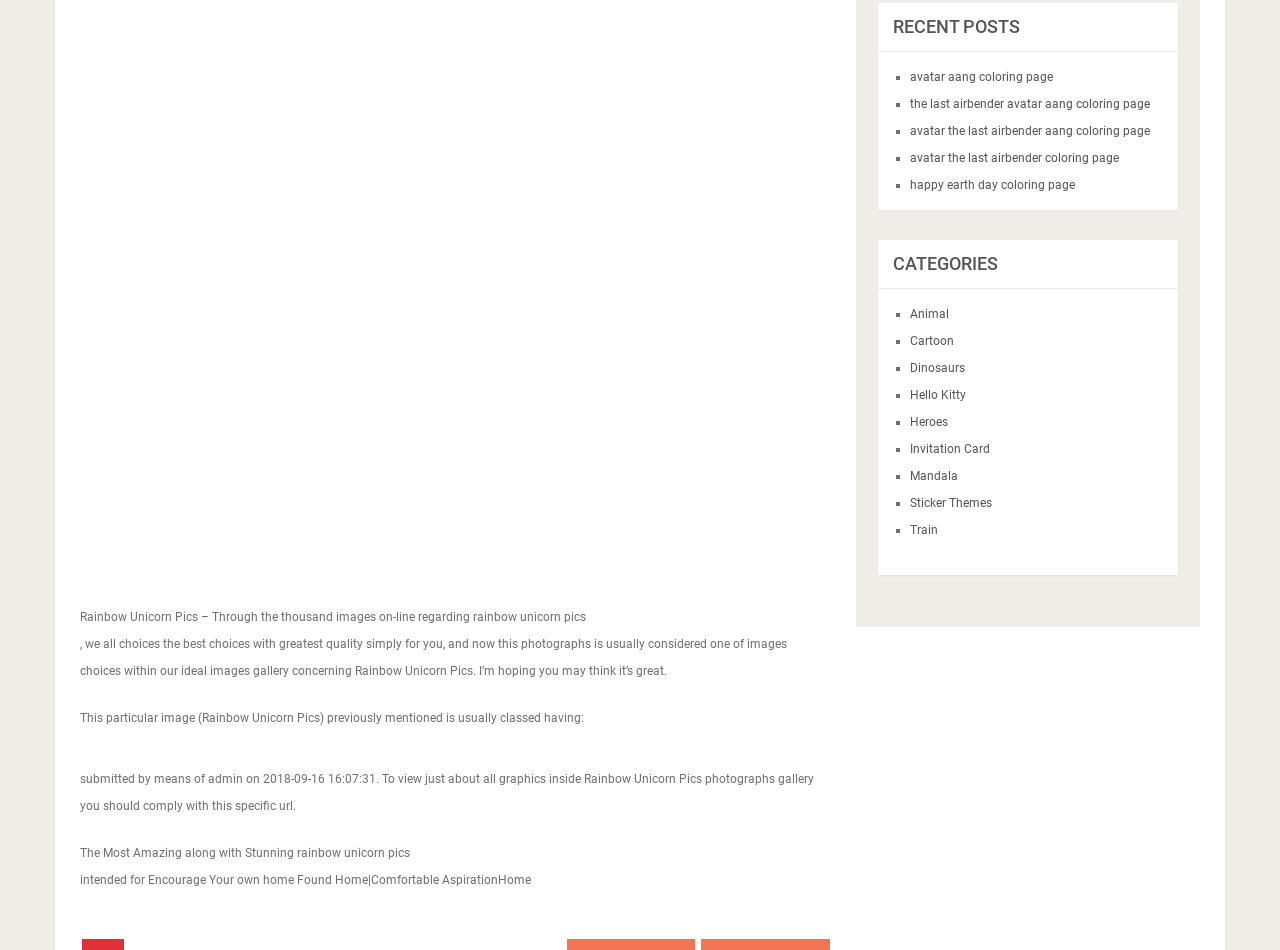Determine the bounding box coordinates for the area you should click to complete the following instruction: "check 'RECENT POSTS'".

[0.686, 0.003, 0.92, 0.055]